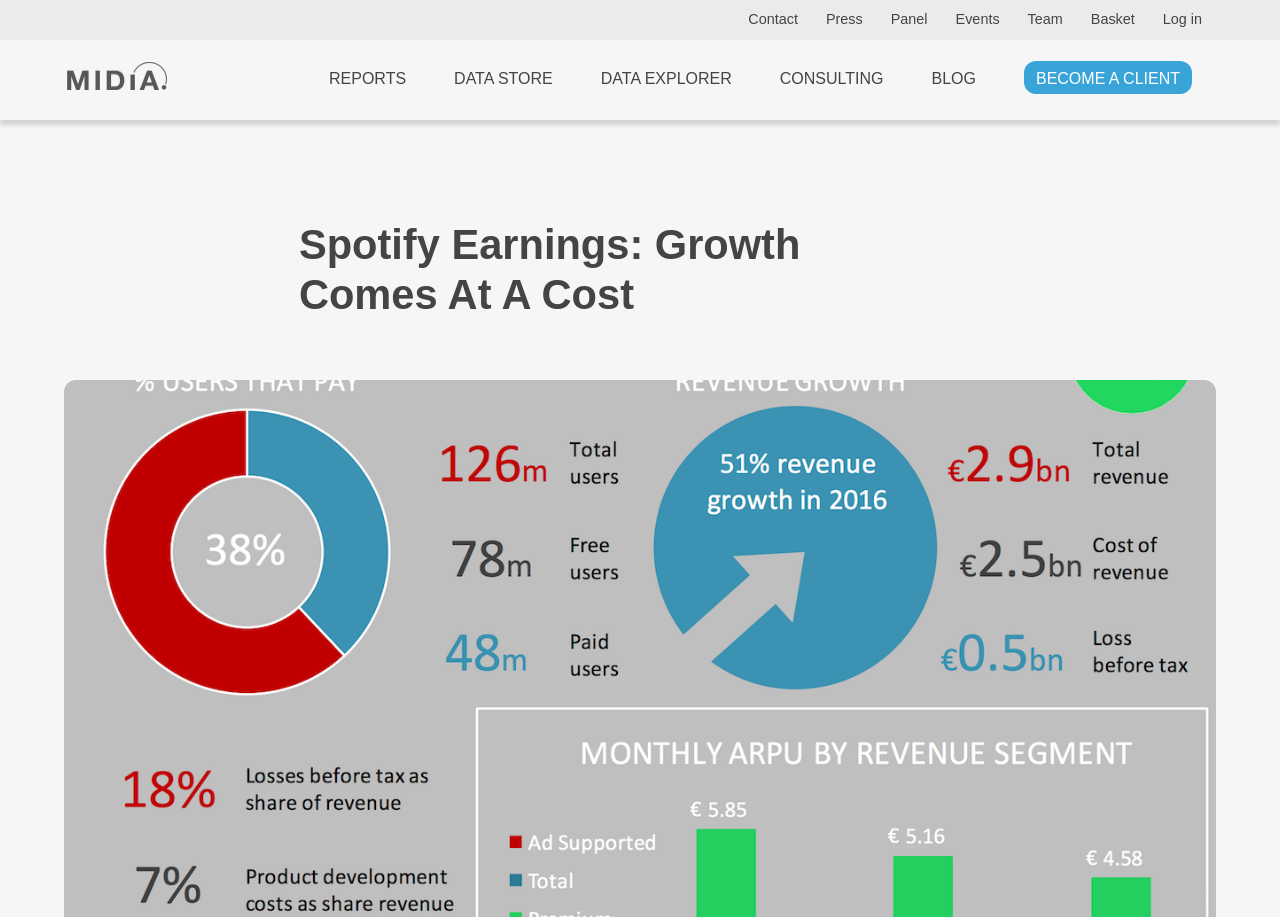What is the principal heading displayed on the webpage?

Spotify Earnings: Growth Comes At A Cost